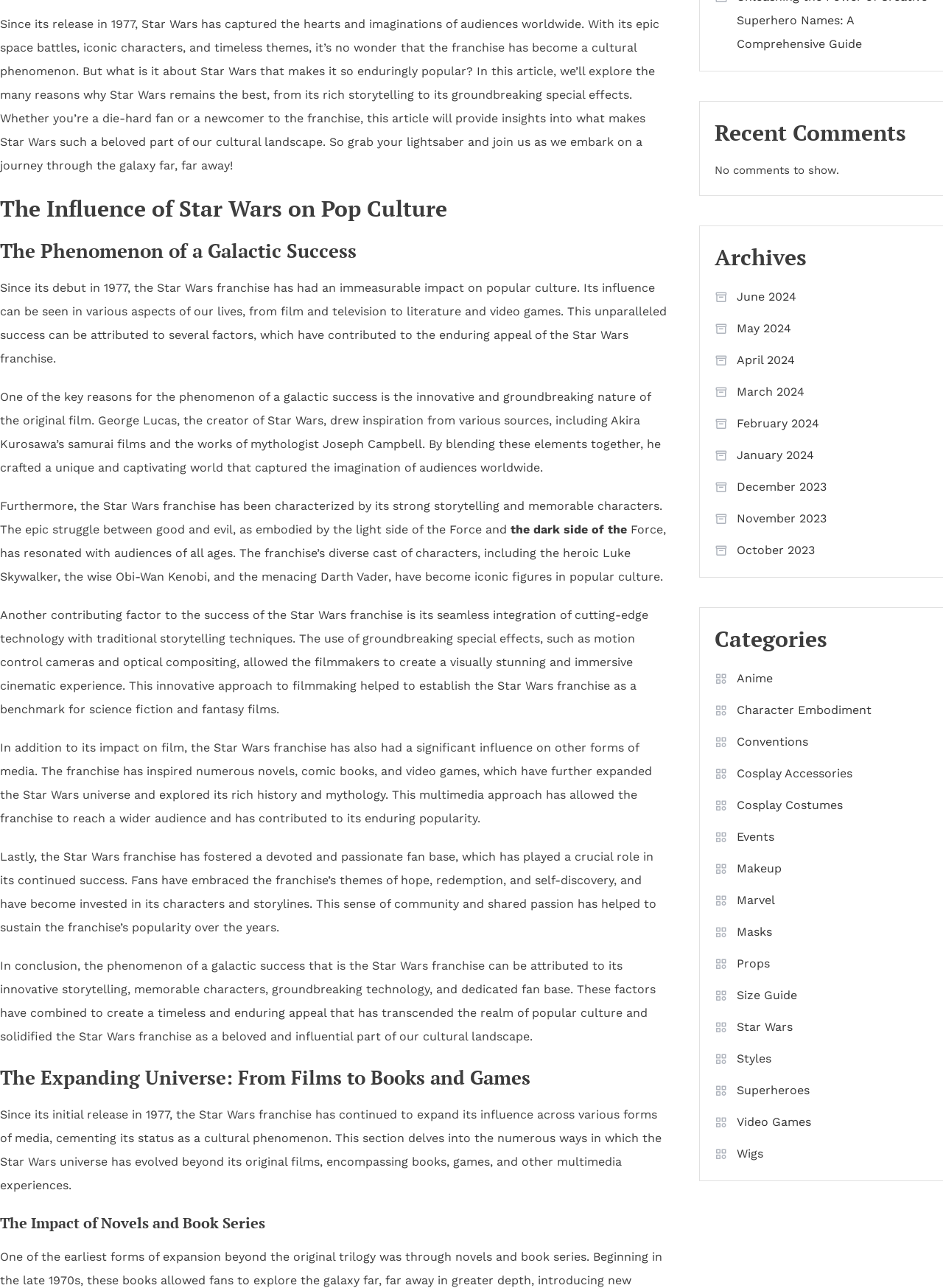Locate the bounding box of the UI element defined by this description: "Star Wars". The coordinates should be given as four float numbers between 0 and 1, formatted as [left, top, right, bottom].

[0.758, 0.789, 0.841, 0.807]